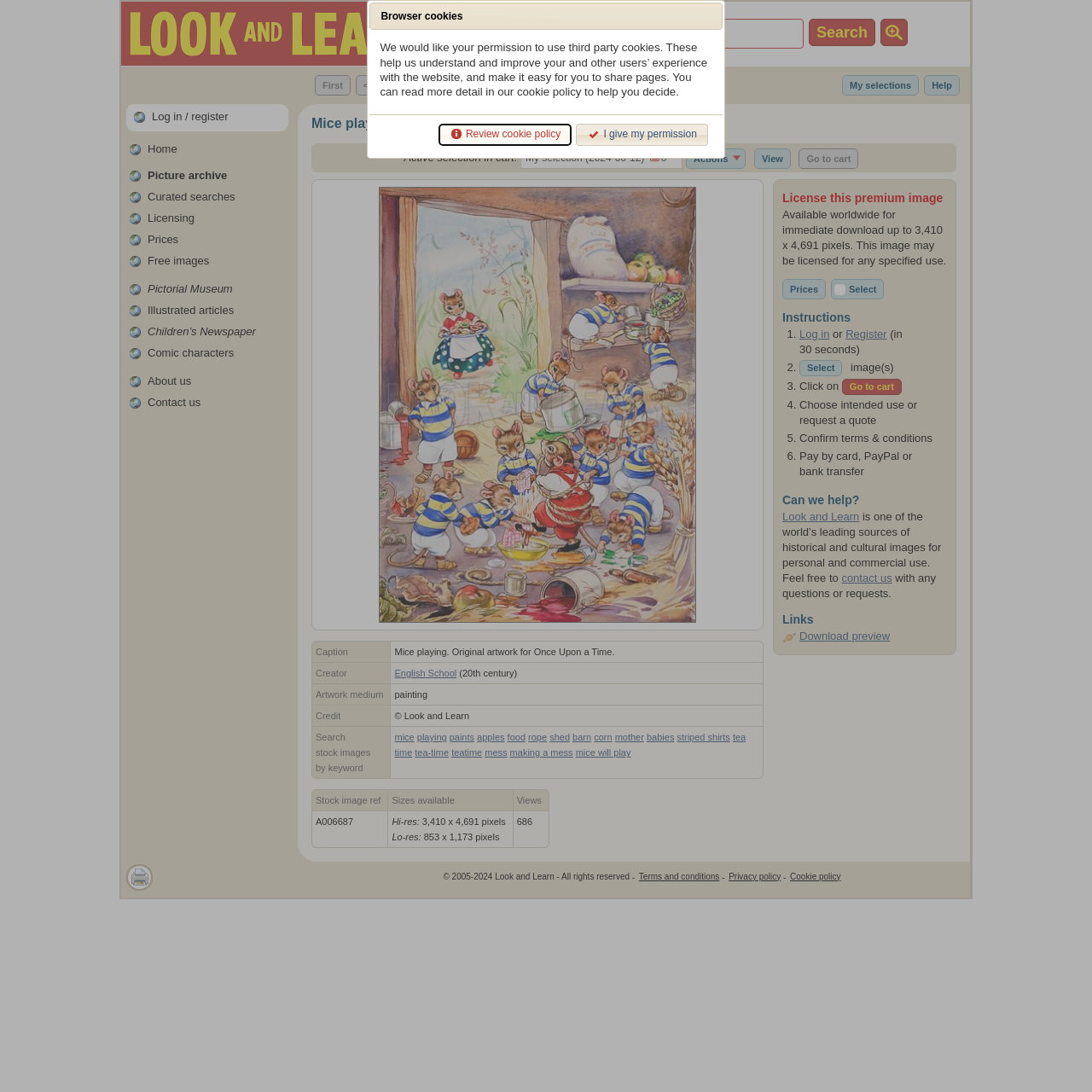Given the description: "Go to cart", determine the bounding box coordinates of the UI element. The coordinates should be formatted as four float numbers between 0 and 1, [left, top, right, bottom].

[0.732, 0.136, 0.786, 0.154]